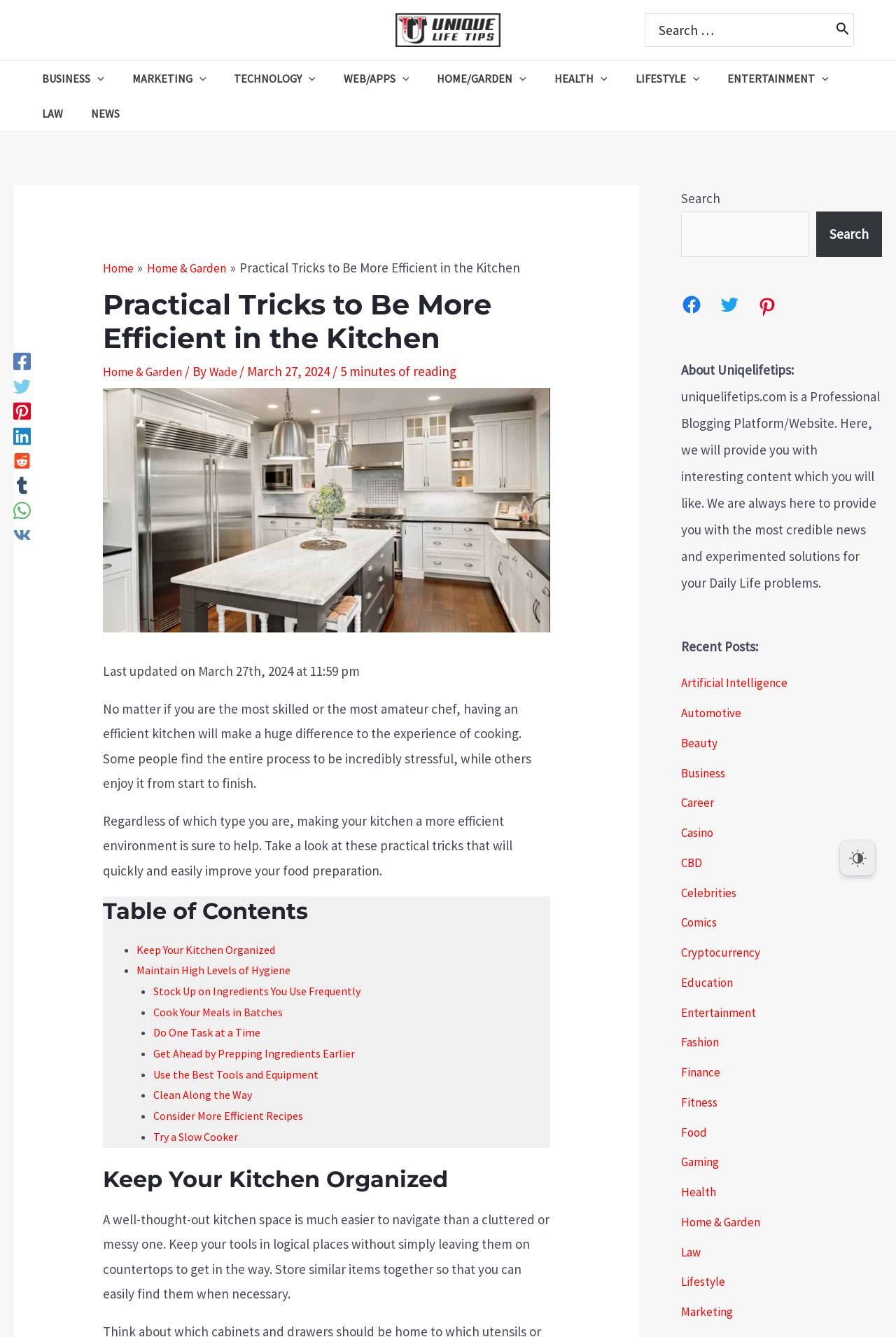Please find and report the bounding box coordinates of the element to click in order to perform the following action: "Search for something". The coordinates should be expressed as four float numbers between 0 and 1, in the format [left, top, right, bottom].

[0.72, 0.01, 0.953, 0.035]